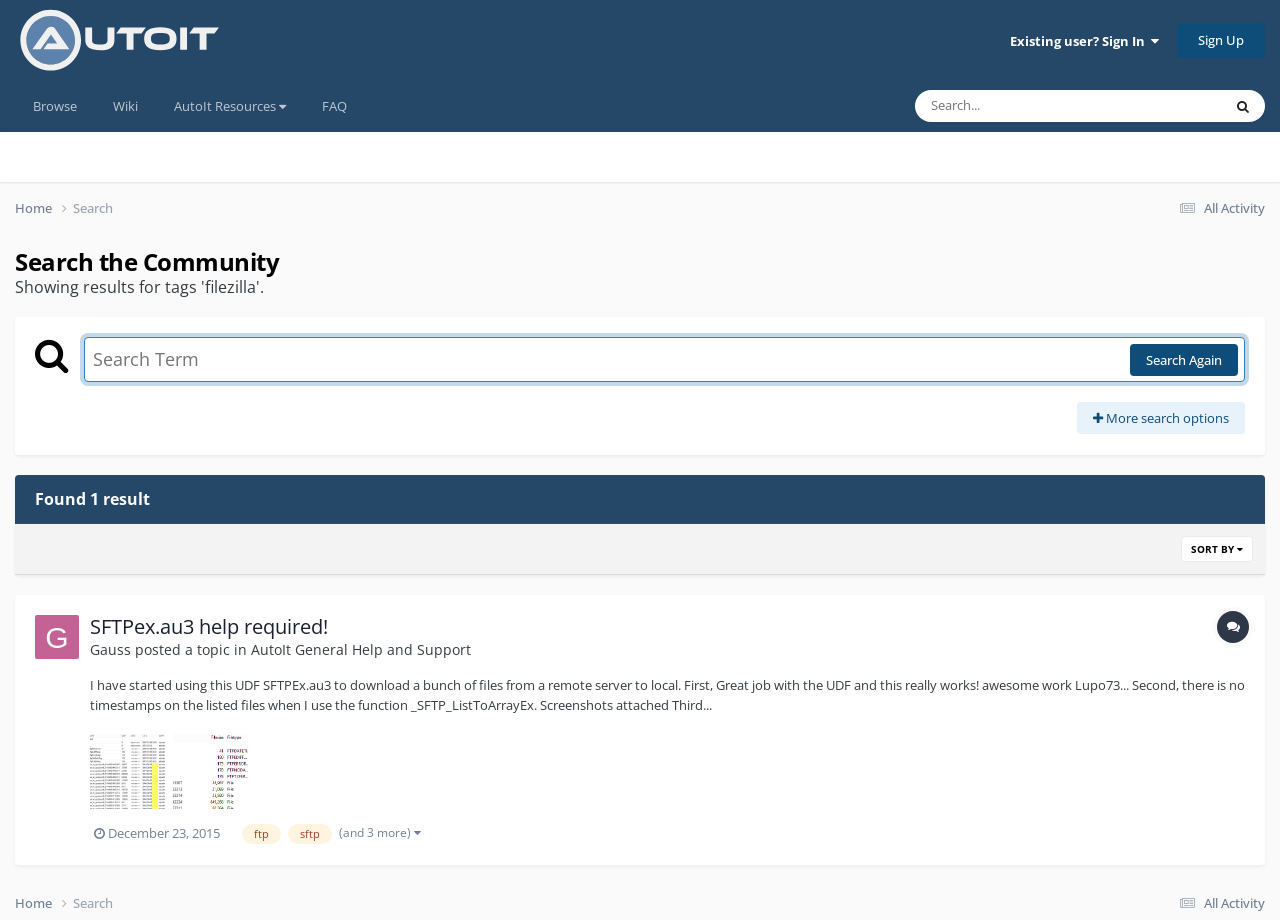Extract the bounding box coordinates for the UI element described as: "All Activity".

[0.916, 0.972, 0.988, 0.992]